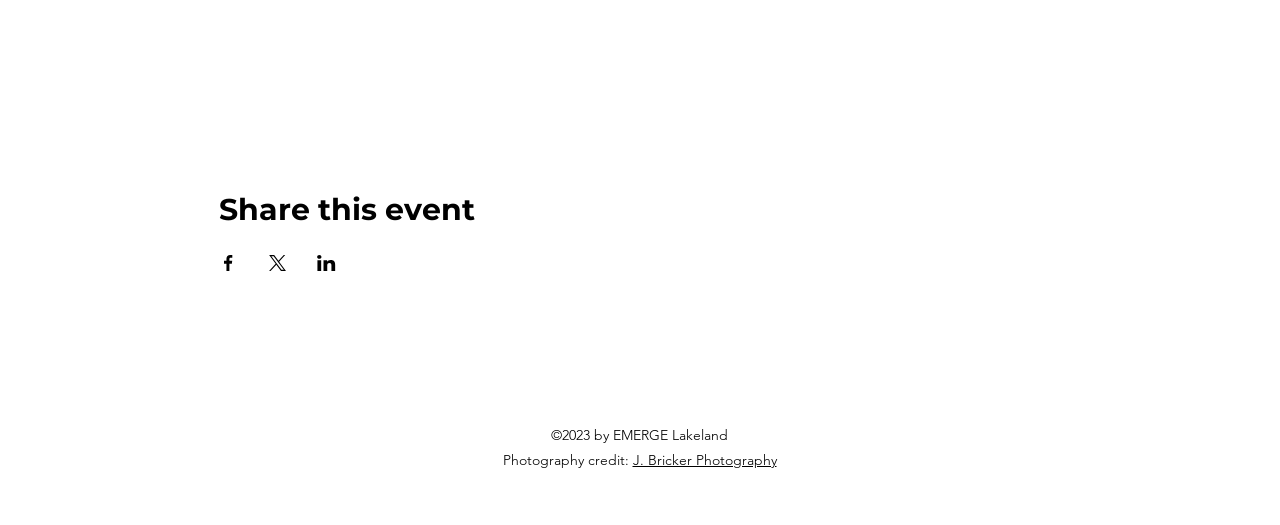What is the year of the copyright?
Please provide a detailed and comprehensive answer to the question.

I found the text '©2023 by EMERGE Lakeland' at the bottom of the page, so the year of the copyright is 2023.